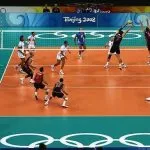Summarize the image with a detailed caption.

In this dynamic volleyball match captured during the 2008 Beijing Olympics, players are fully engaged in an intense moment of action. The scene showcases the moment a player in black prepares to make a powerful spike, leaping high above the net. Teammates and opponents are strategically positioned on the court, illustrating the competitive nature of the game. The vibrant colors of the volleyball court, along with the Olympic branding in the background, further enhance the energetic atmosphere. This image encapsulates the excitement and athleticism inherent in Olympic sports, highlighting both teamwork and individual skill.